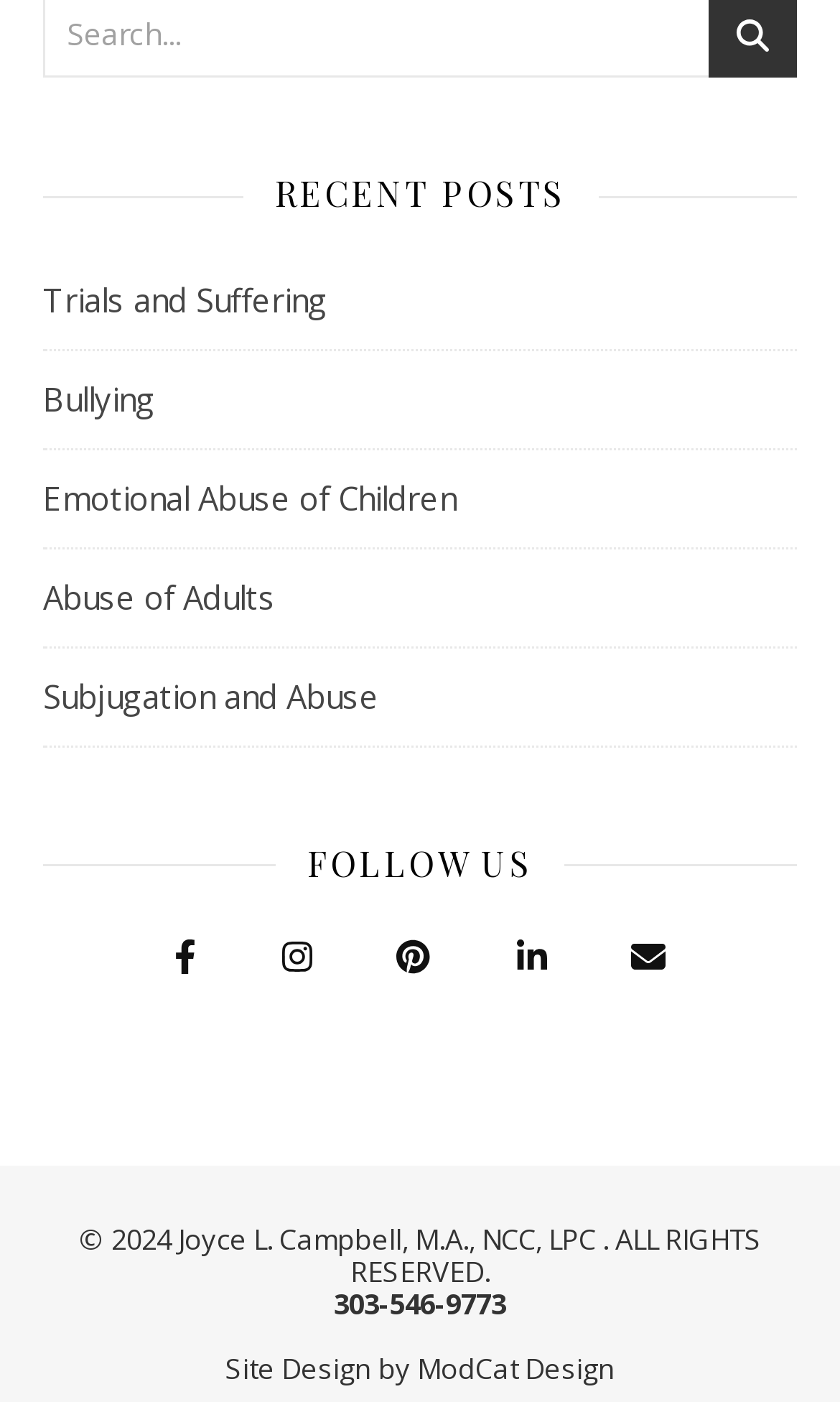Please identify the bounding box coordinates of the area that needs to be clicked to fulfill the following instruction: "Follow on Facebook."

[0.199, 0.665, 0.251, 0.699]